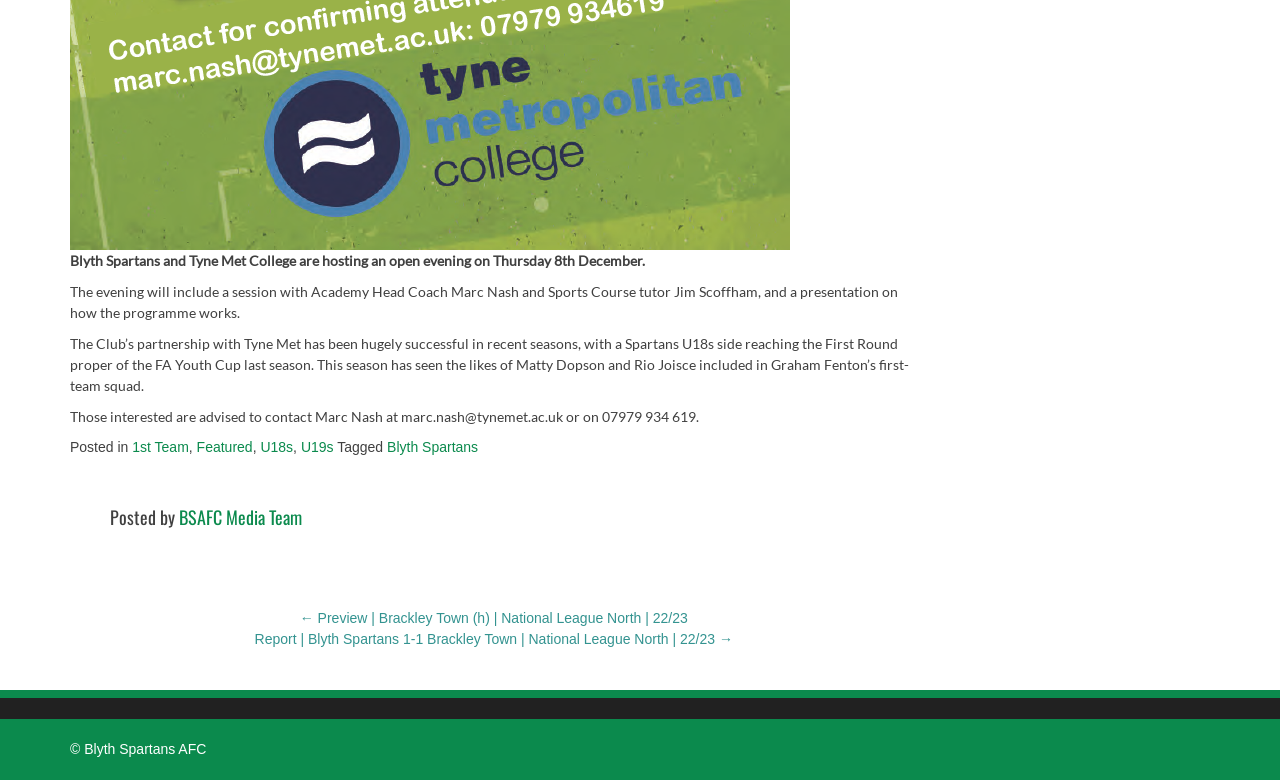Answer with a single word or phrase: 
What is the name of the team that reached the First Round proper of the FA Youth Cup?

Spartans U18s